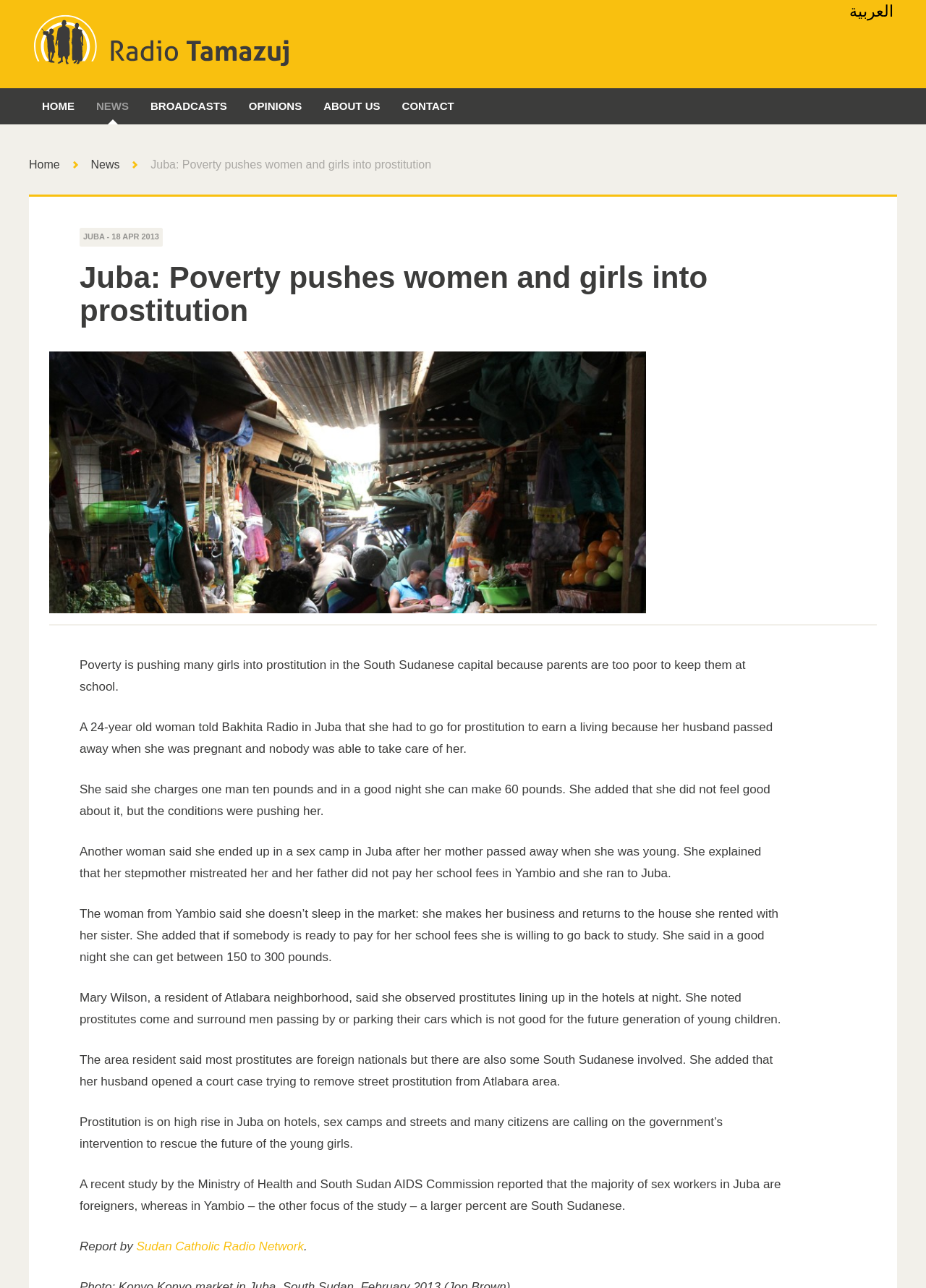What is the main topic of this news article?
Refer to the image and provide a one-word or short phrase answer.

Prostitution in Juba